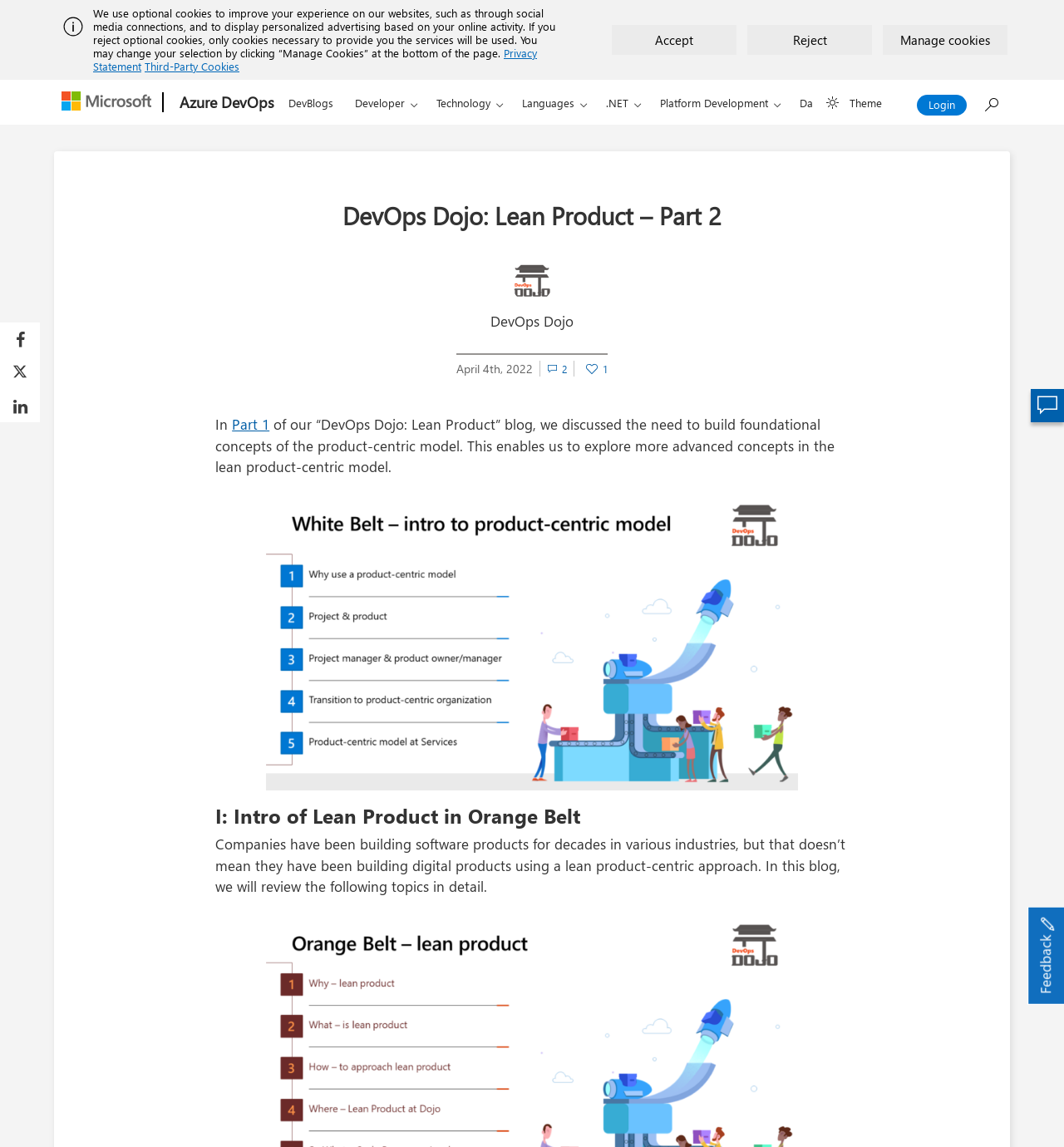Use a single word or phrase to answer the following:
How many social media sharing options are available?

3